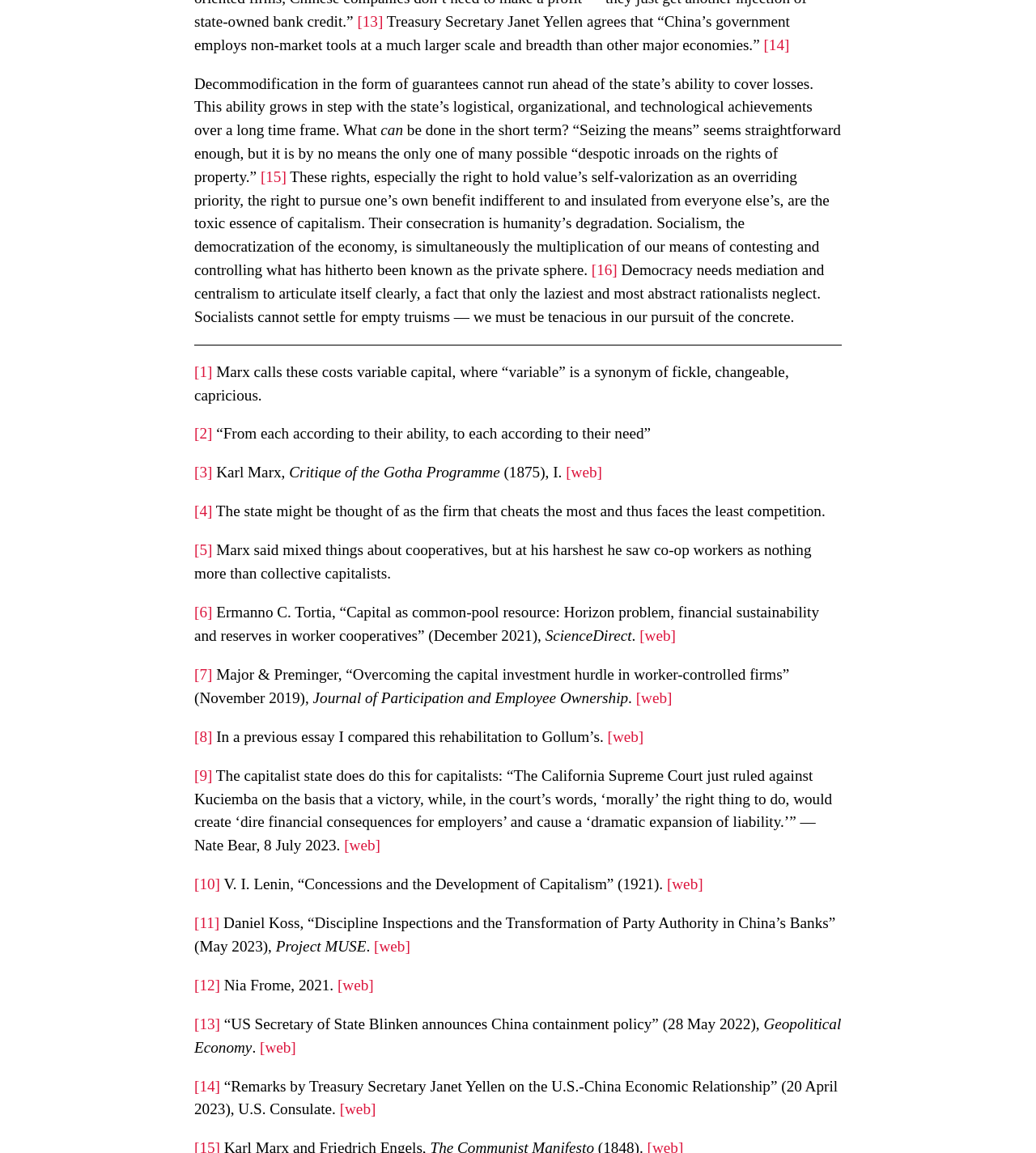Determine the bounding box coordinates for the UI element described. Format the coordinates as (top-left x, top-left y, bottom-right x, bottom-right y) and ensure all values are between 0 and 1. Element description: [13]

[0.188, 0.881, 0.212, 0.895]